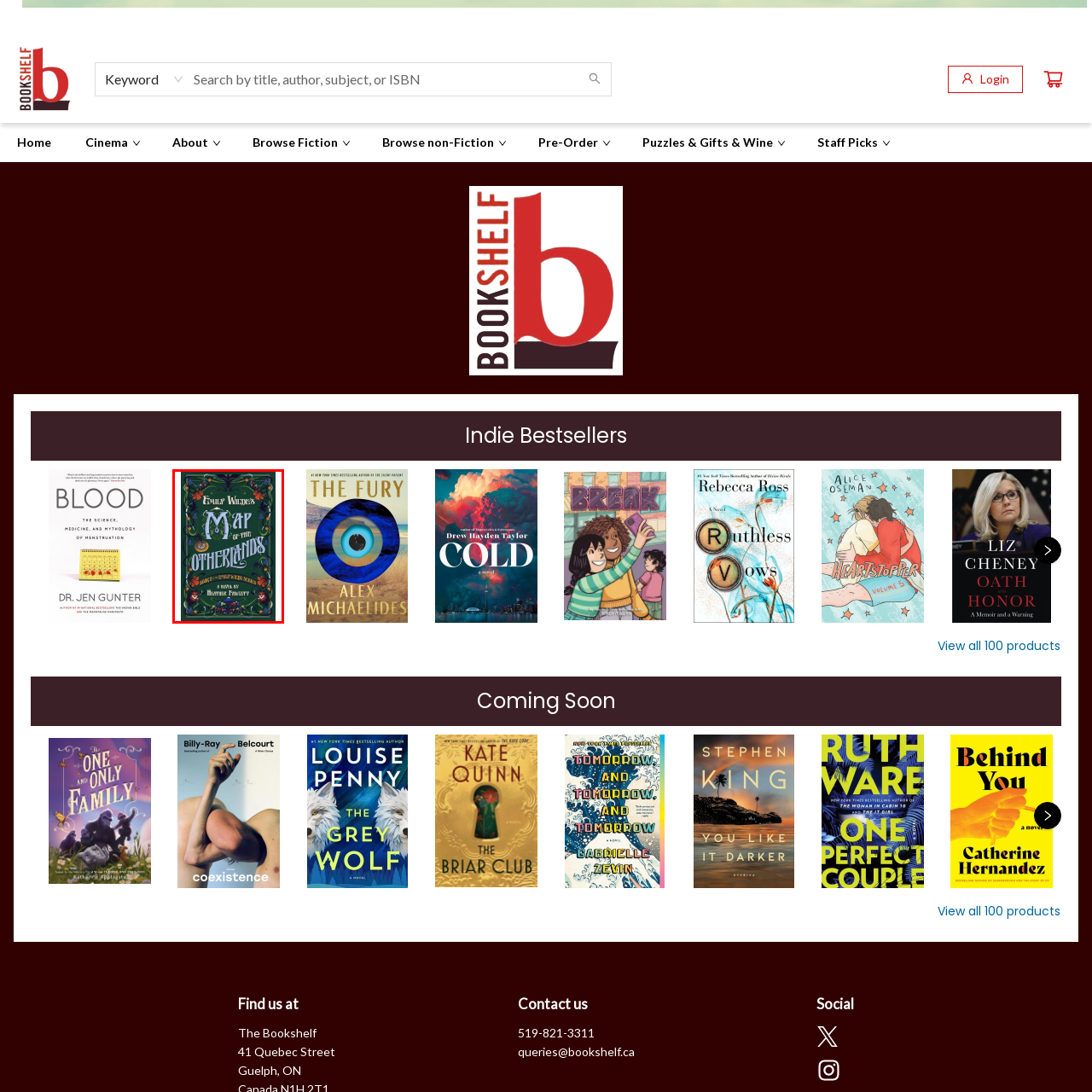Look at the image within the red outlined box, What is the style of the title typography? Provide a one-word or brief phrase answer.

Whimsical